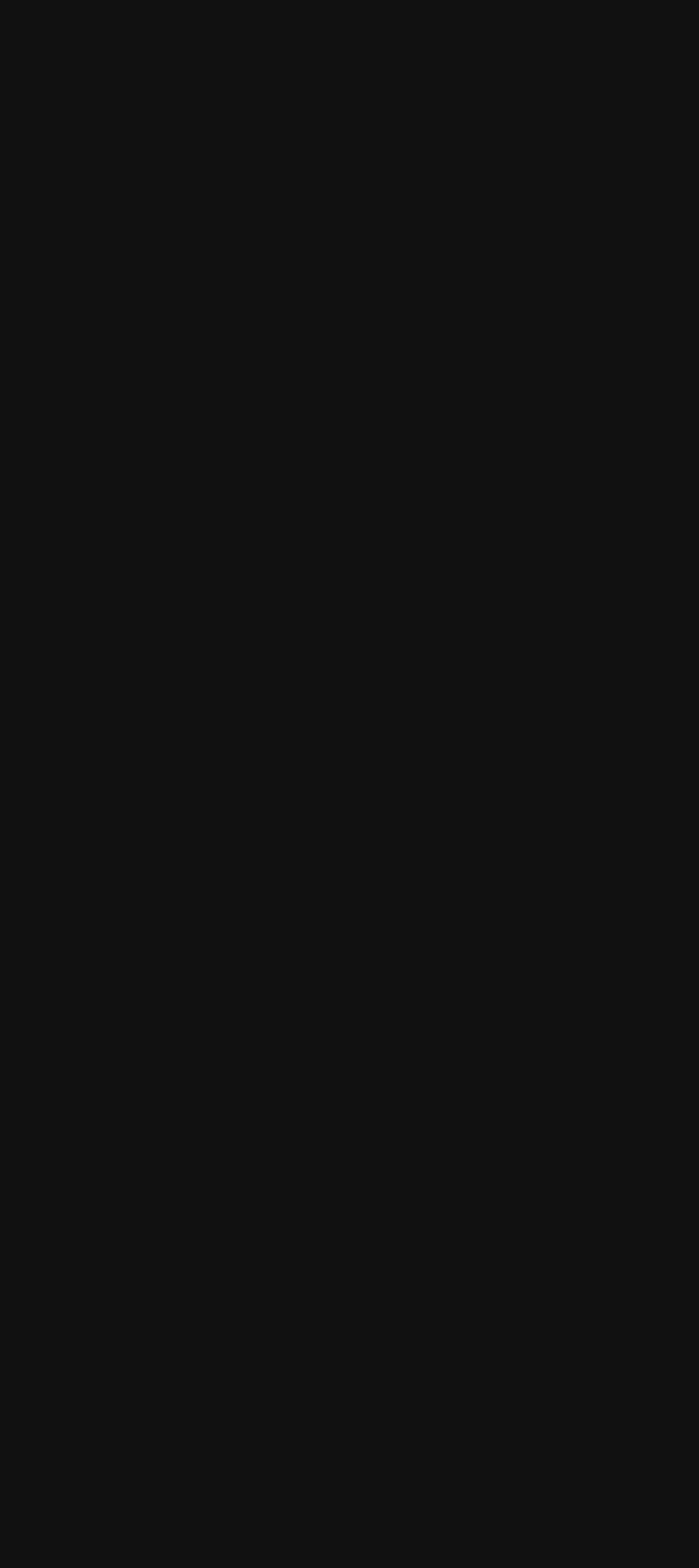Using the description "Gadsden County Story Map", locate and provide the bounding box of the UI element.

[0.07, 0.439, 0.673, 0.466]